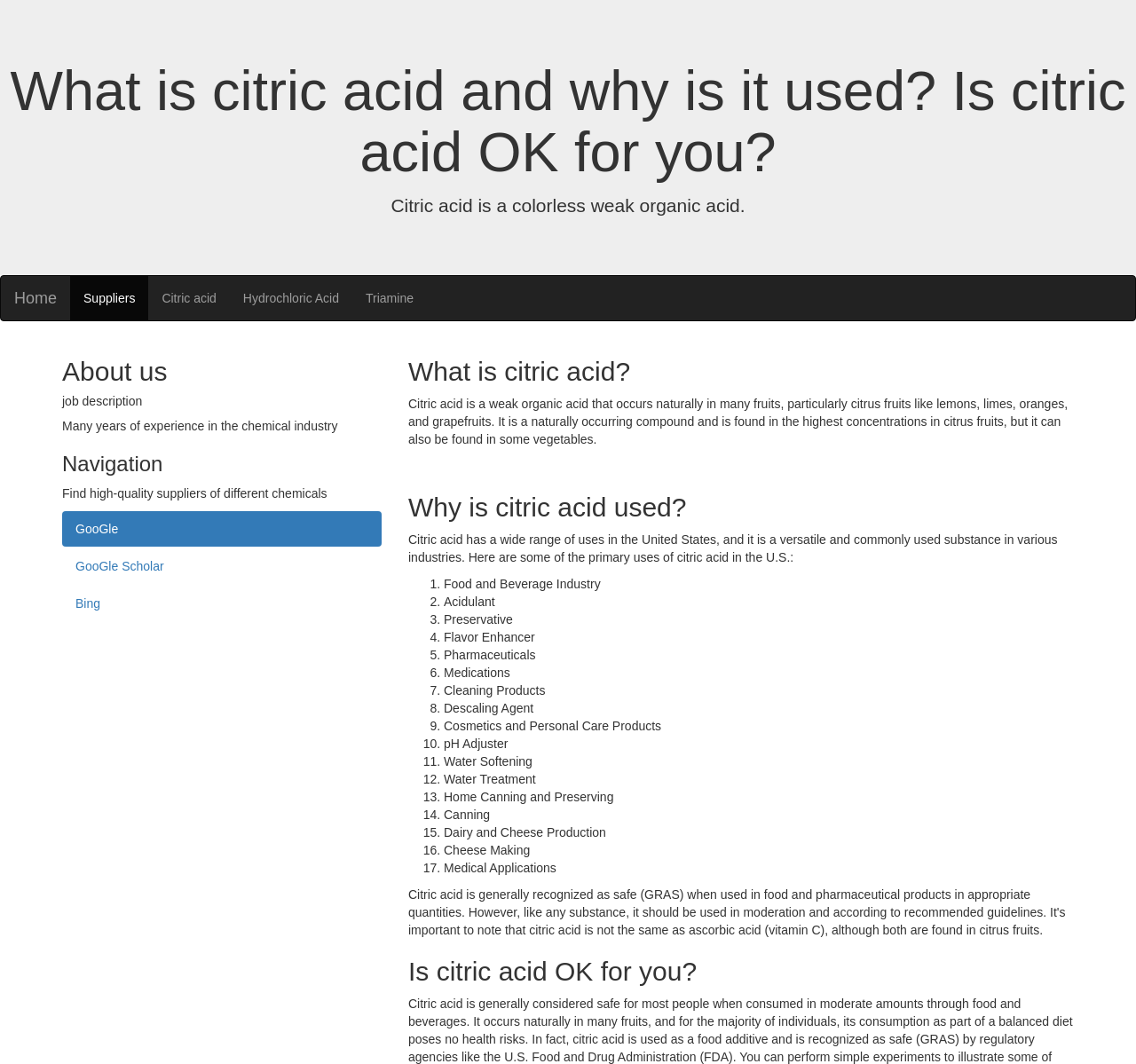How many uses of citric acid are listed on the webpage?
Give a single word or phrase answer based on the content of the image.

17